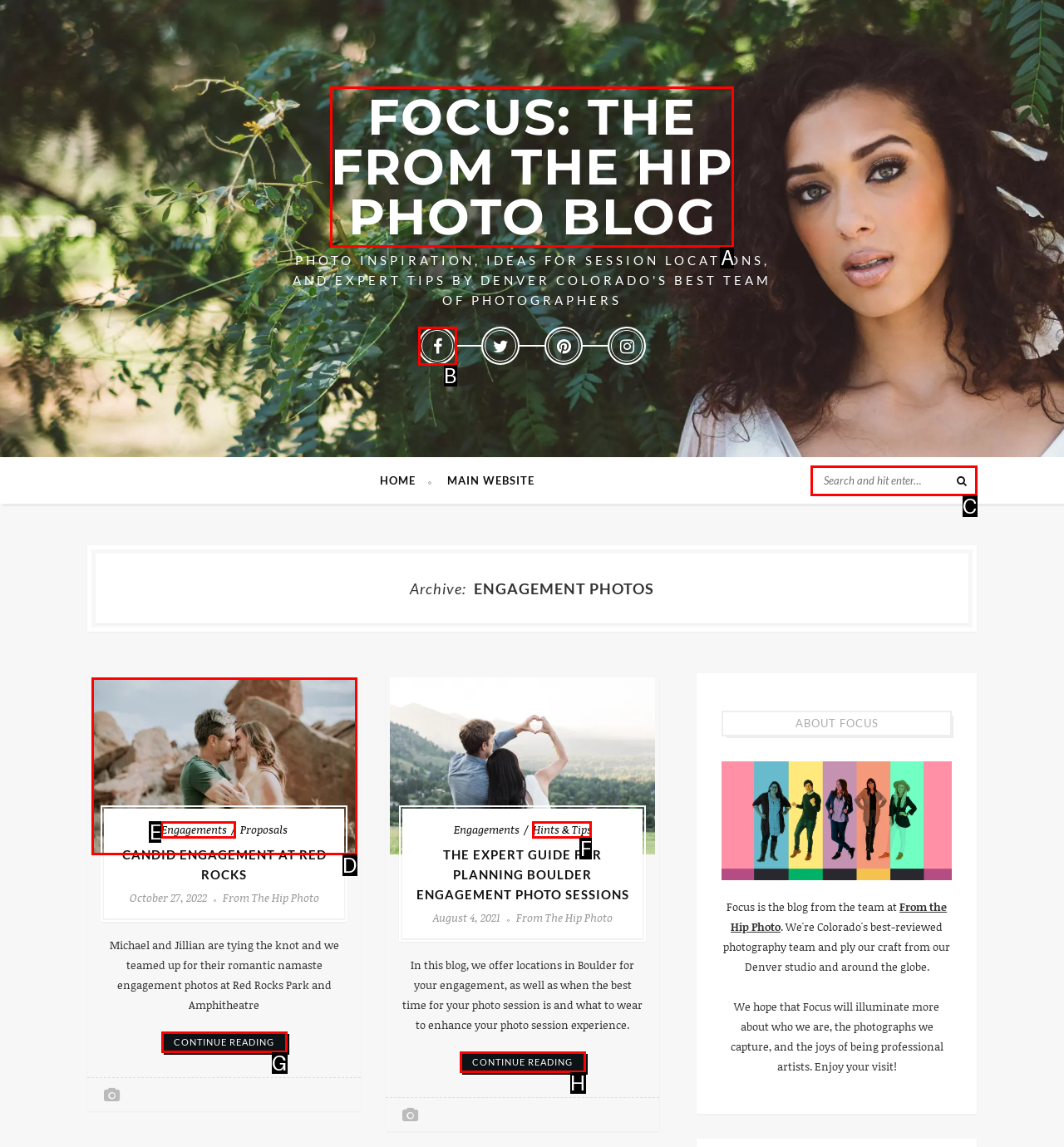Pinpoint the HTML element that fits the description: Hints & Tips
Answer by providing the letter of the correct option.

F